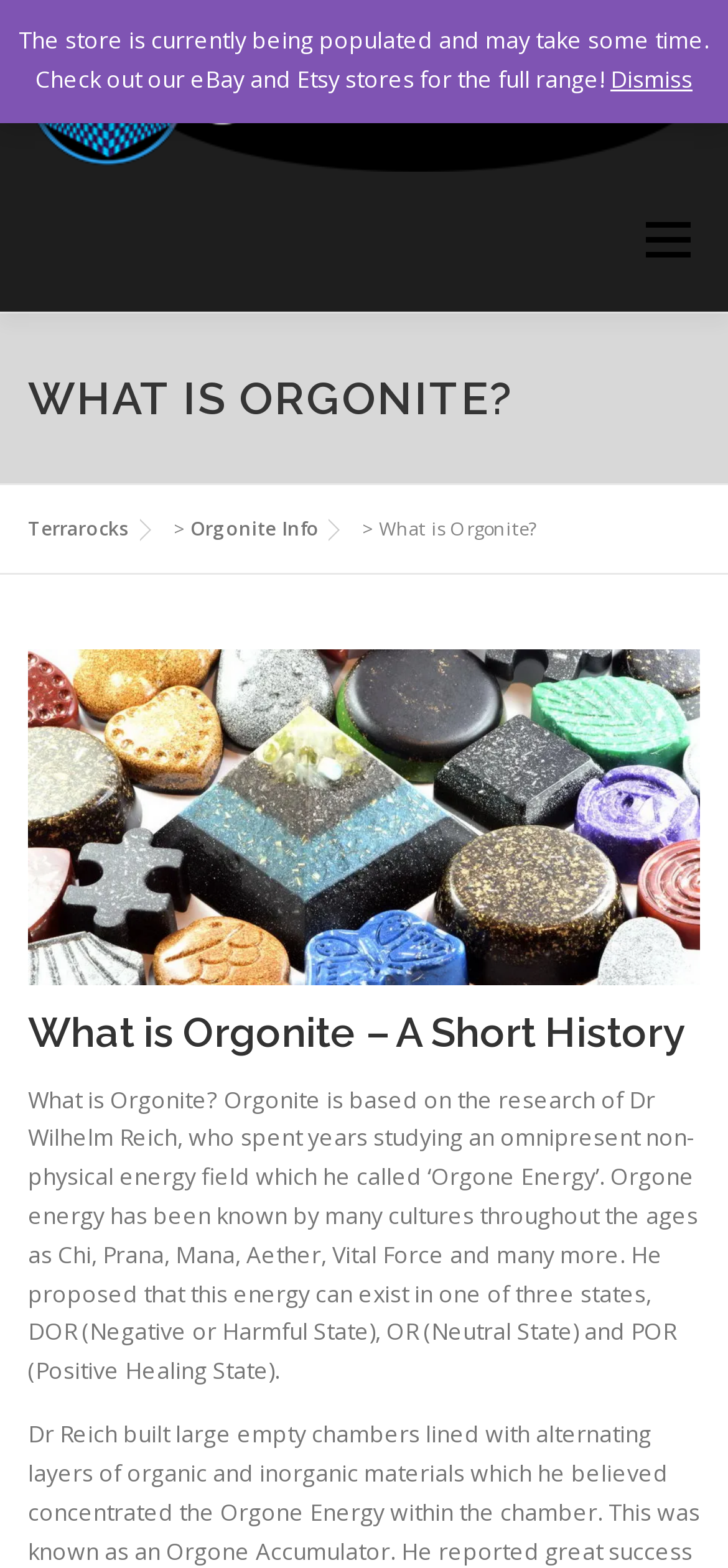Locate the bounding box coordinates of the item that should be clicked to fulfill the instruction: "Click on the 'HOME' link".

[0.038, 0.198, 0.231, 0.288]